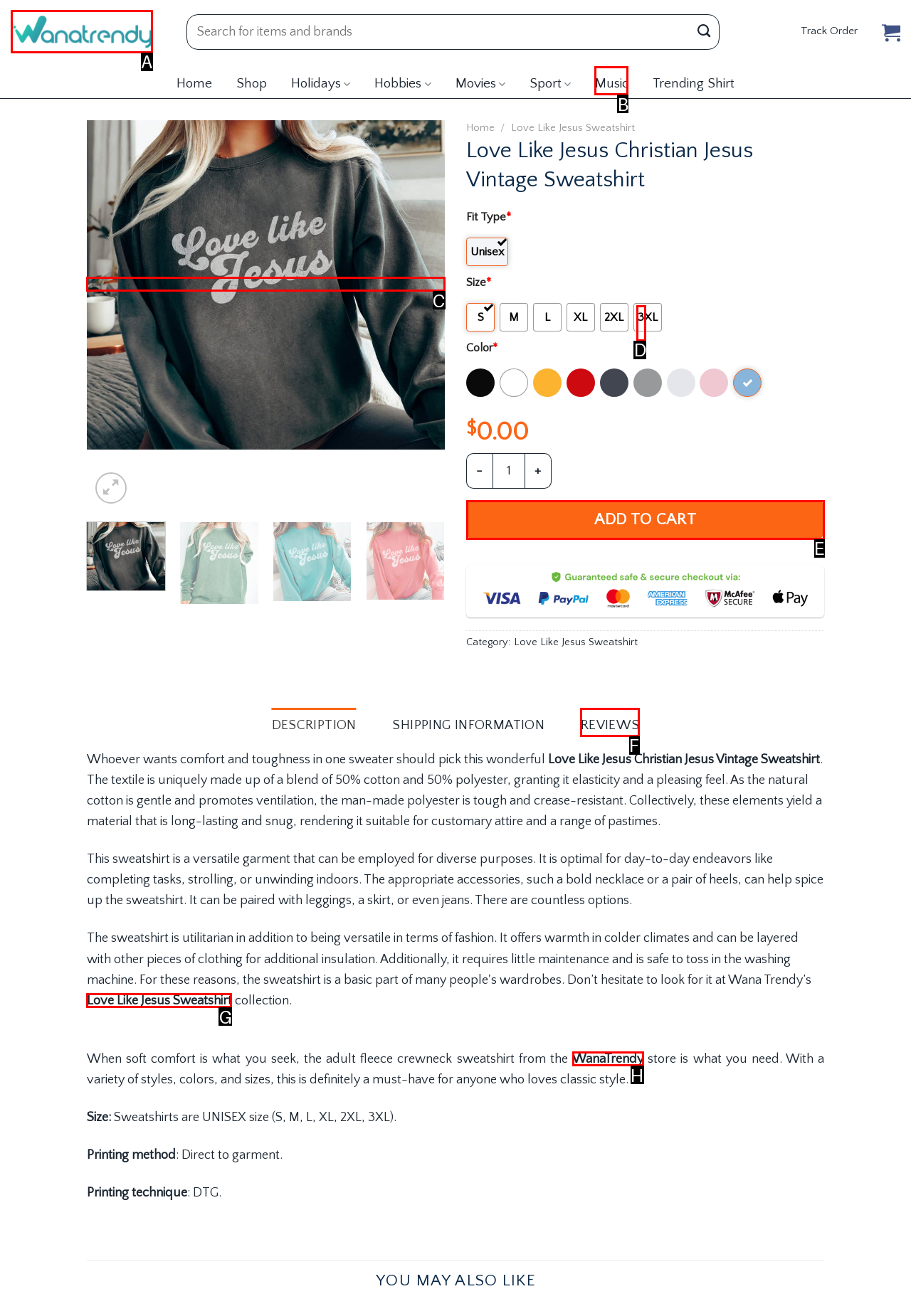Determine the HTML element to click for the instruction: Click on the 'ADD TO CART' button.
Answer with the letter corresponding to the correct choice from the provided options.

E